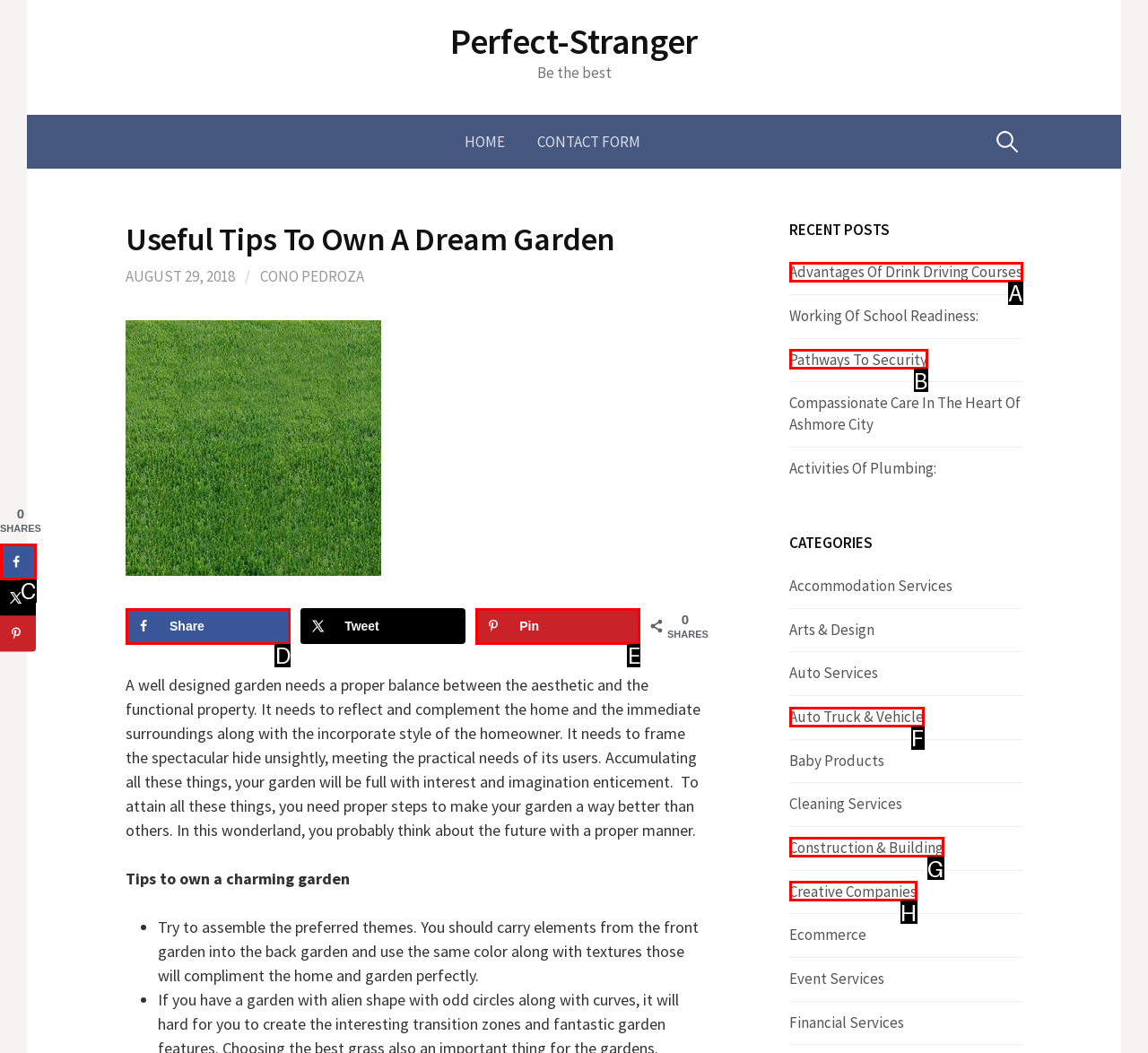Choose the letter that best represents the description: Advantages Of Drink Driving Courses. Provide the letter as your response.

A